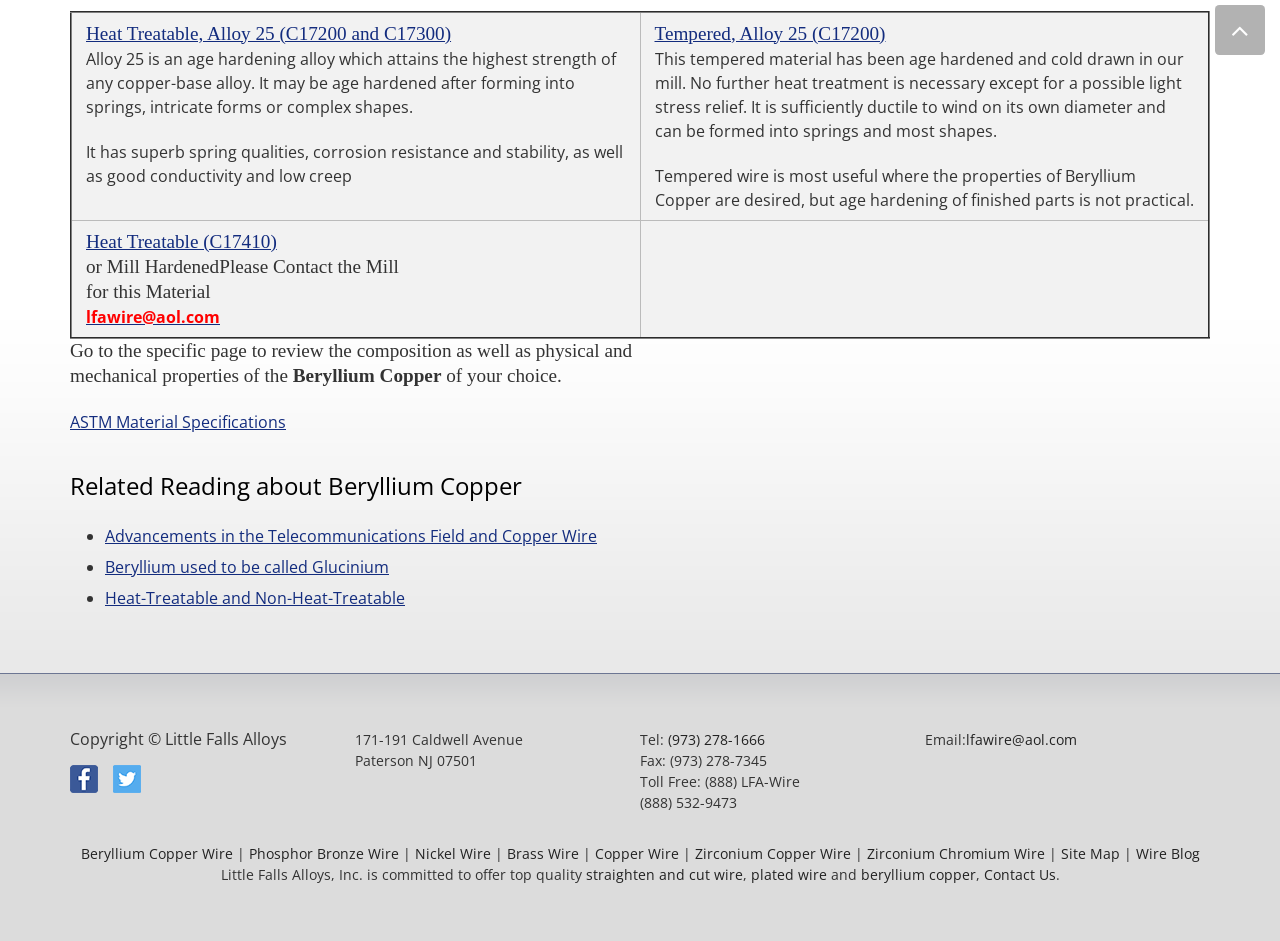What is the main material discussed on this webpage?
Your answer should be a single word or phrase derived from the screenshot.

Beryllium Copper